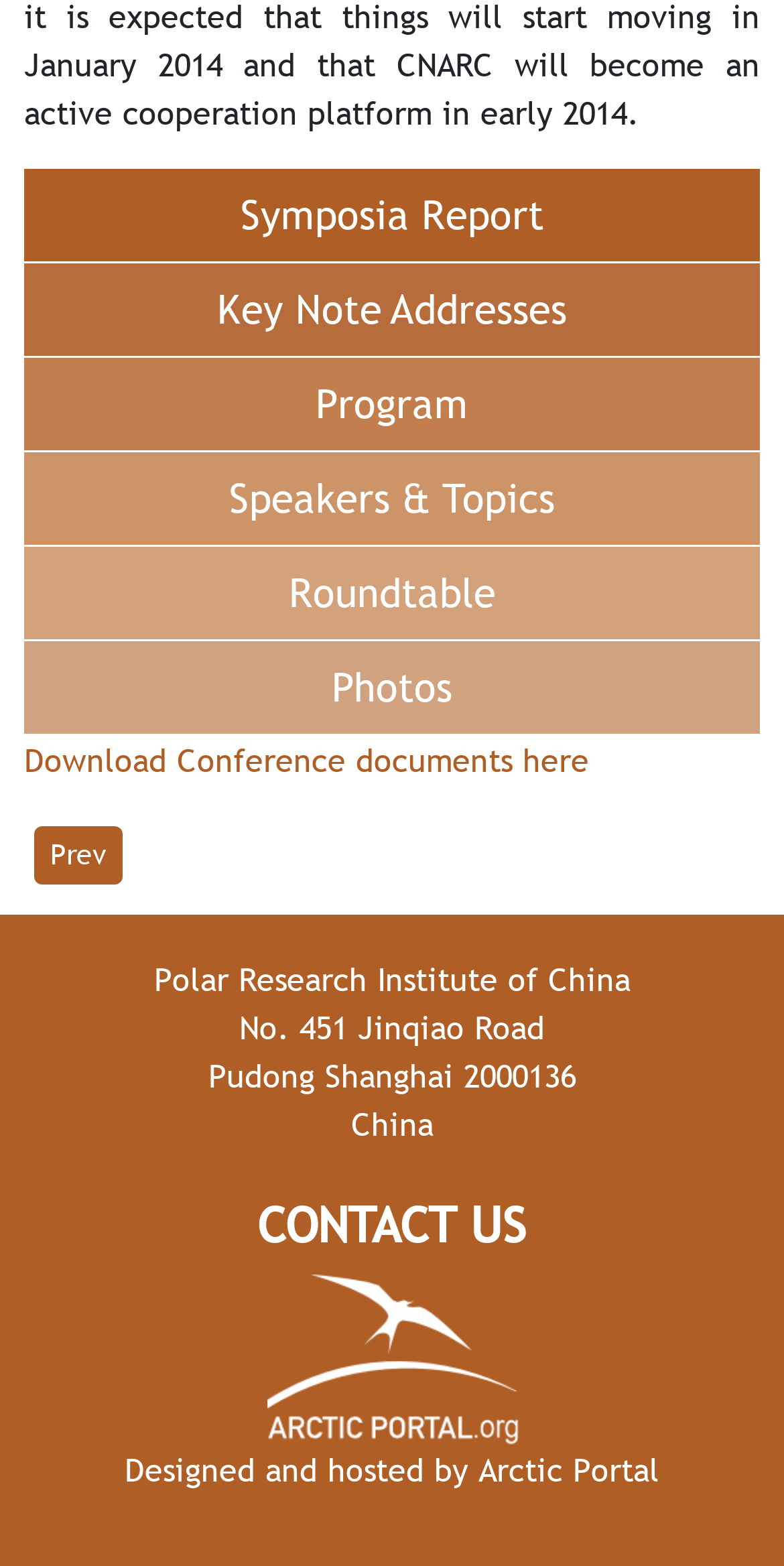Based on the element description: "Download Conference documents here", identify the bounding box coordinates for this UI element. The coordinates must be four float numbers between 0 and 1, listed as [left, top, right, bottom].

[0.031, 0.471, 0.751, 0.5]